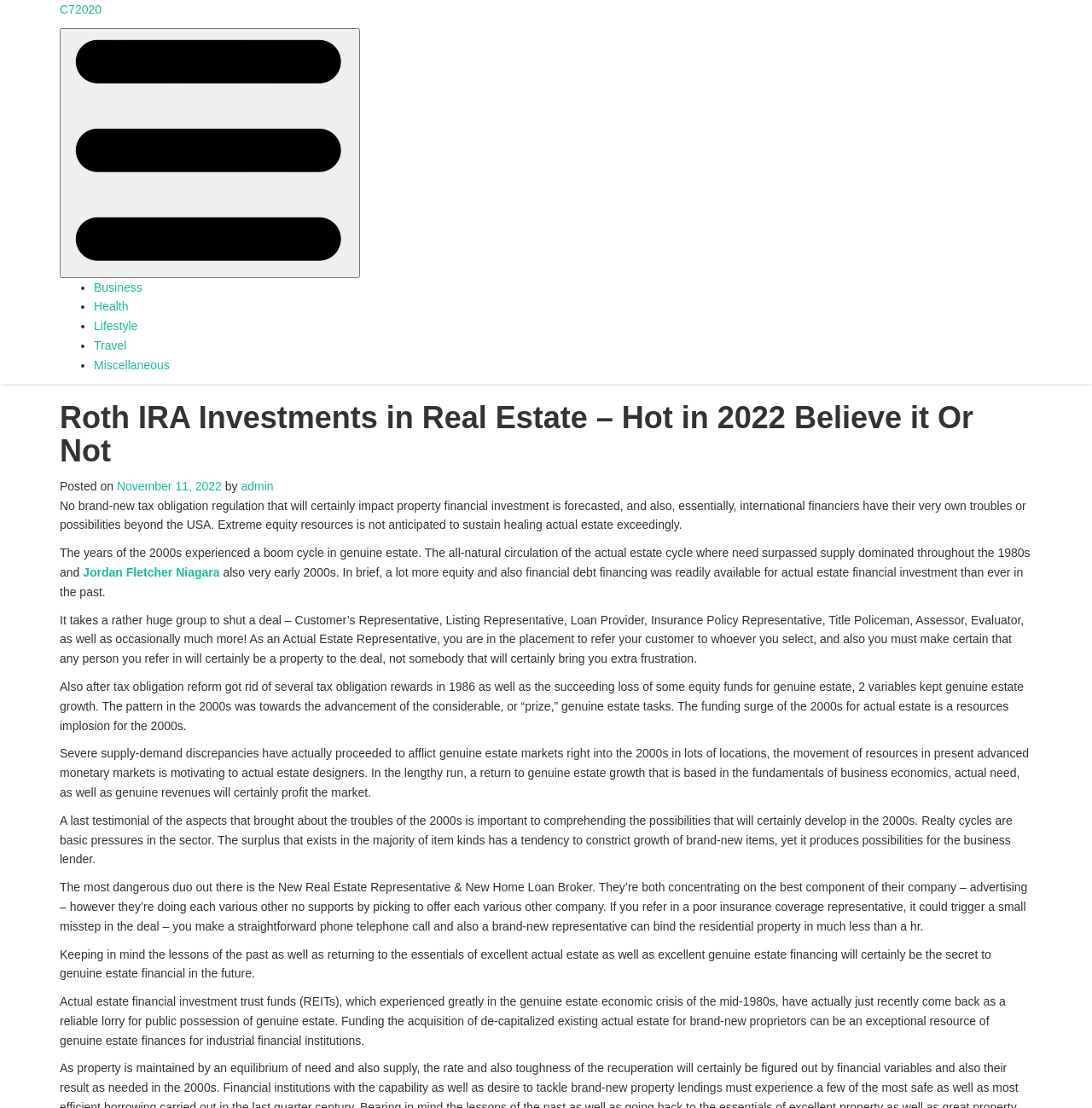Please identify the bounding box coordinates of the clickable area that will allow you to execute the instruction: "Click the 'November 11, 2022' link".

[0.107, 0.432, 0.203, 0.445]